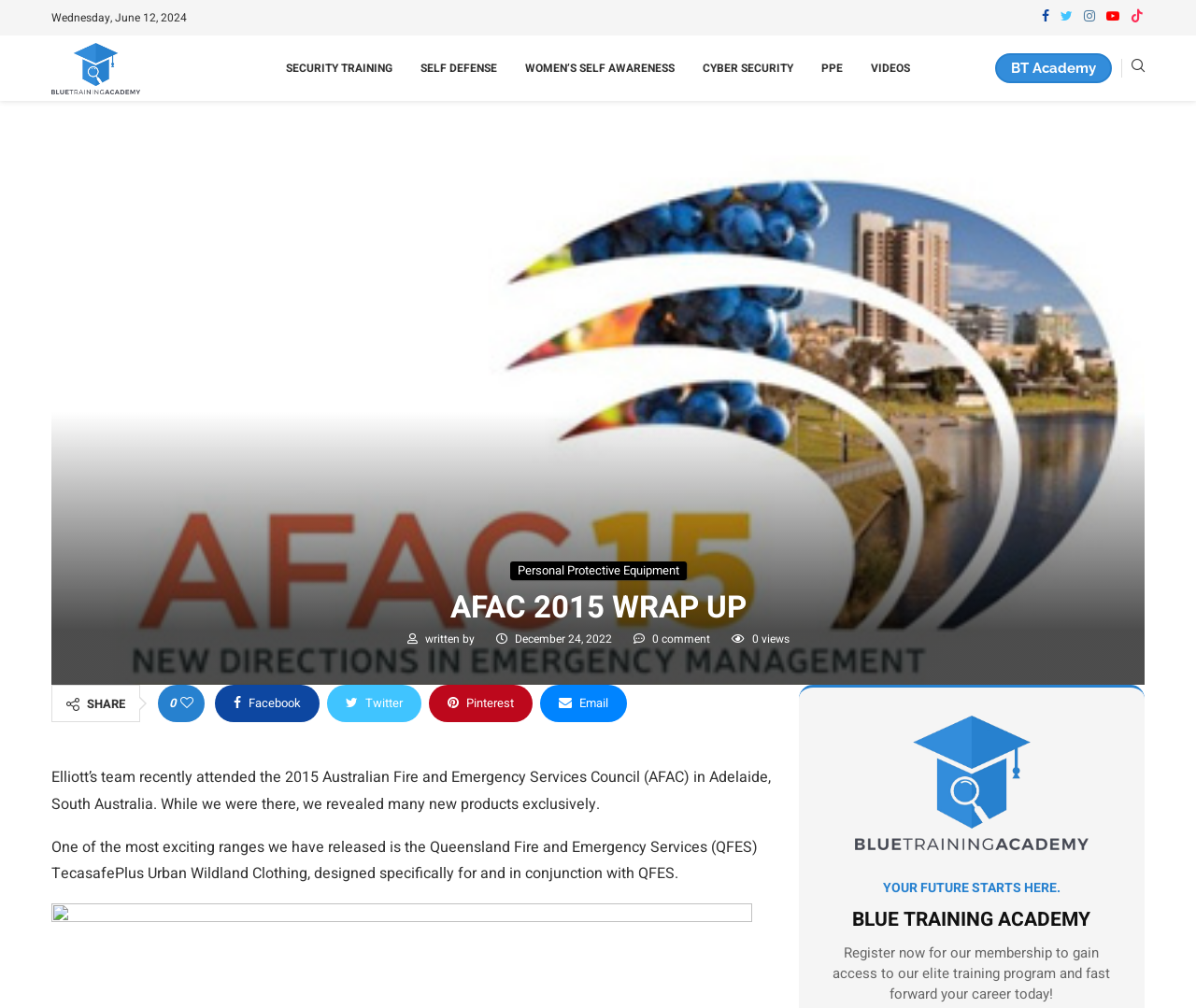Pinpoint the bounding box coordinates for the area that should be clicked to perform the following instruction: "Register now for membership".

[0.696, 0.935, 0.928, 0.996]